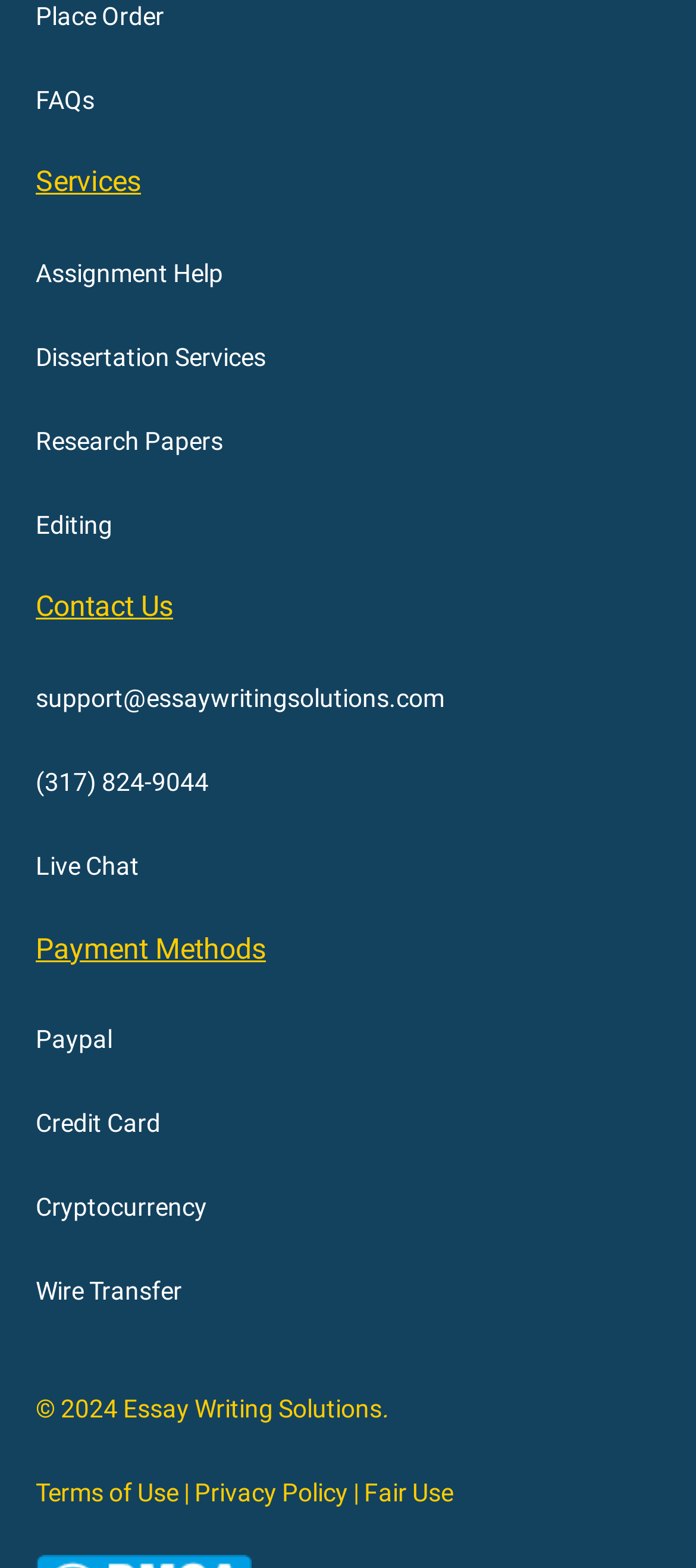Please determine the bounding box coordinates of the element to click in order to execute the following instruction: "read Terms of Use". The coordinates should be four float numbers between 0 and 1, specified as [left, top, right, bottom].

[0.051, 0.943, 0.256, 0.961]